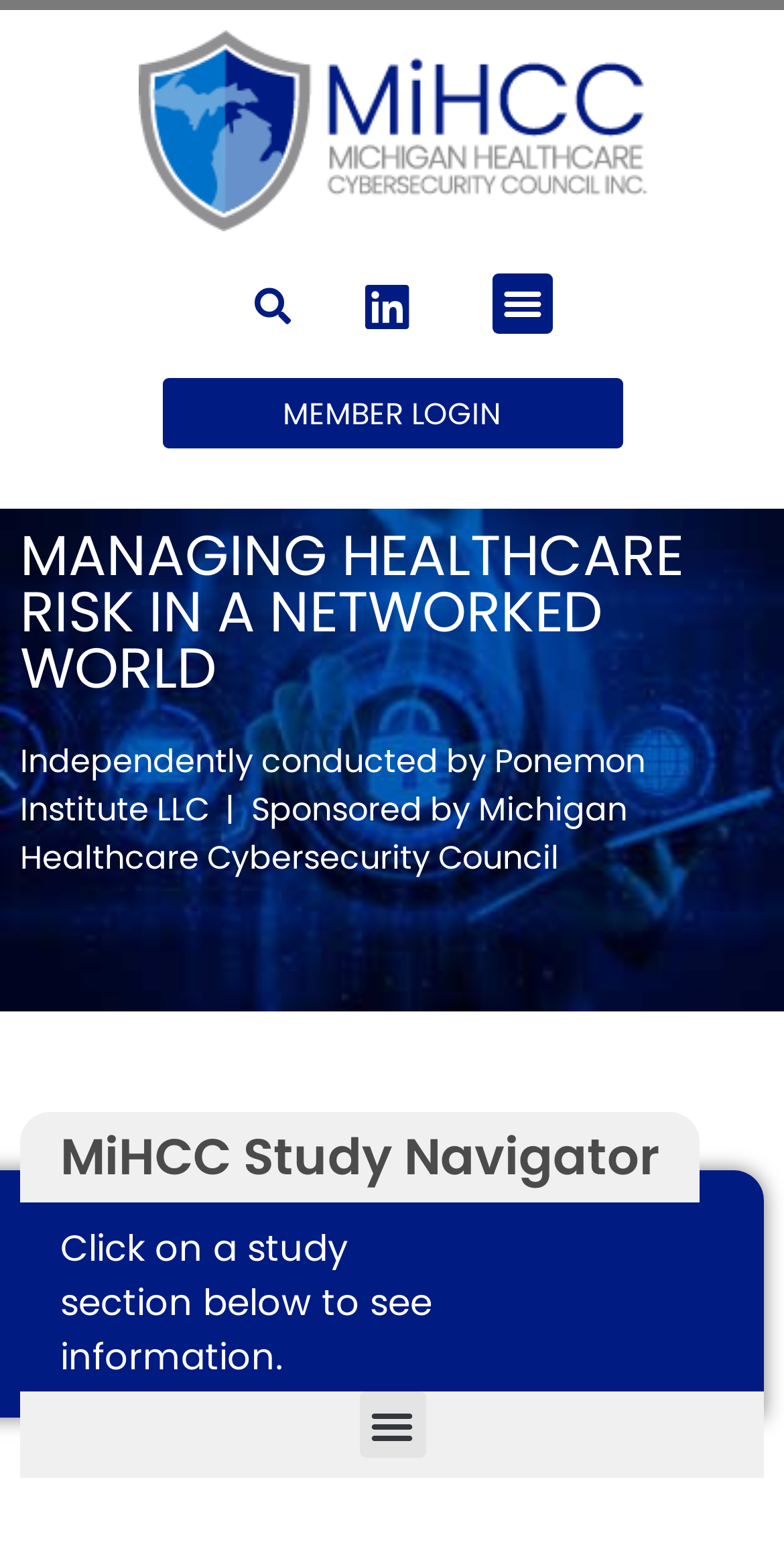Identify the bounding box for the element characterized by the following description: "Menu".

[0.458, 0.895, 0.542, 0.938]